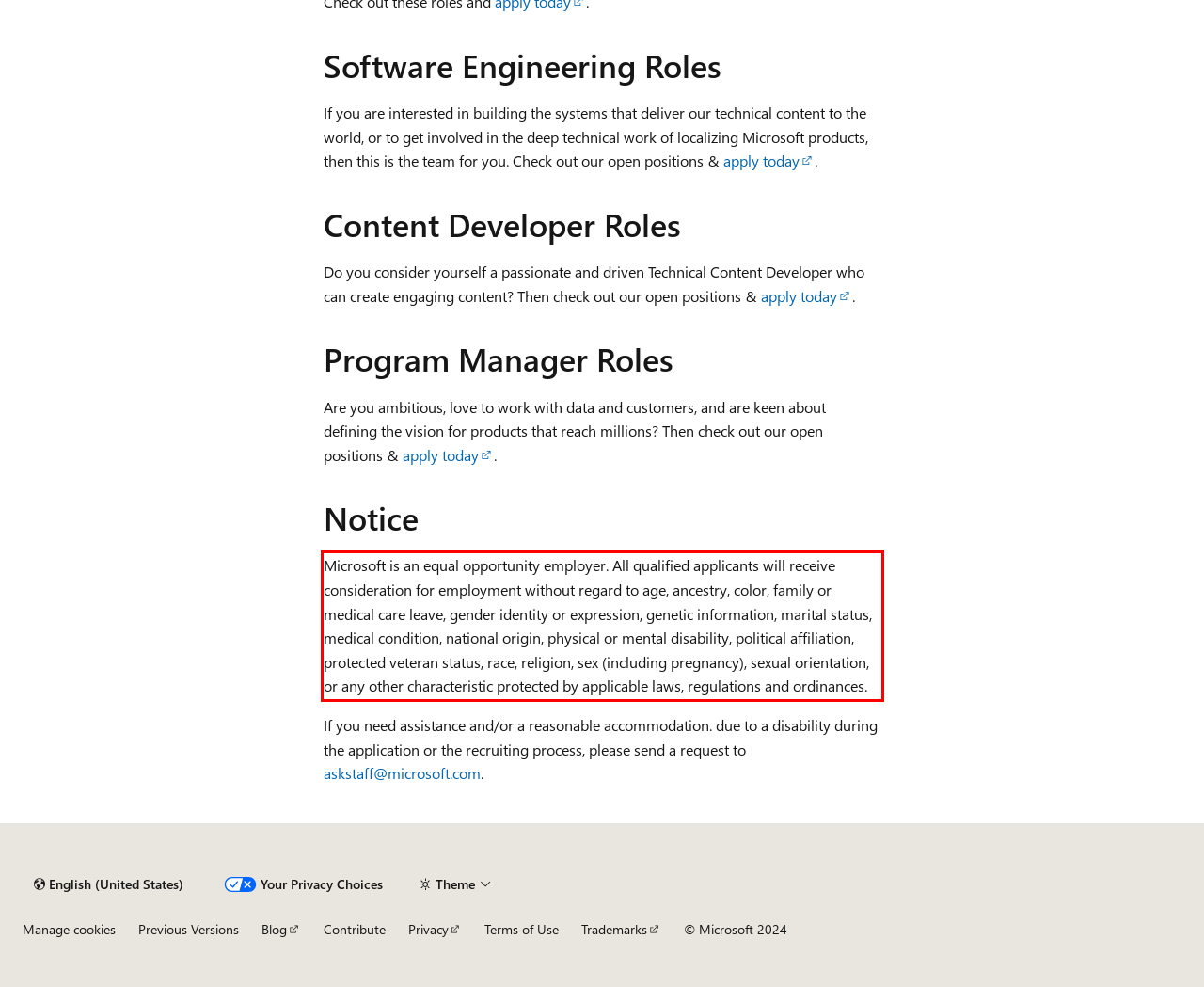You have a screenshot of a webpage with a red bounding box. Identify and extract the text content located inside the red bounding box.

Microsoft is an equal opportunity employer. All qualified applicants will receive consideration for employment without regard to age, ancestry, color, family or medical care leave, gender identity or expression, genetic information, marital status, medical condition, national origin, physical or mental disability, political affiliation, protected veteran status, race, religion, sex (including pregnancy), sexual orientation, or any other characteristic protected by applicable laws, regulations and ordinances.